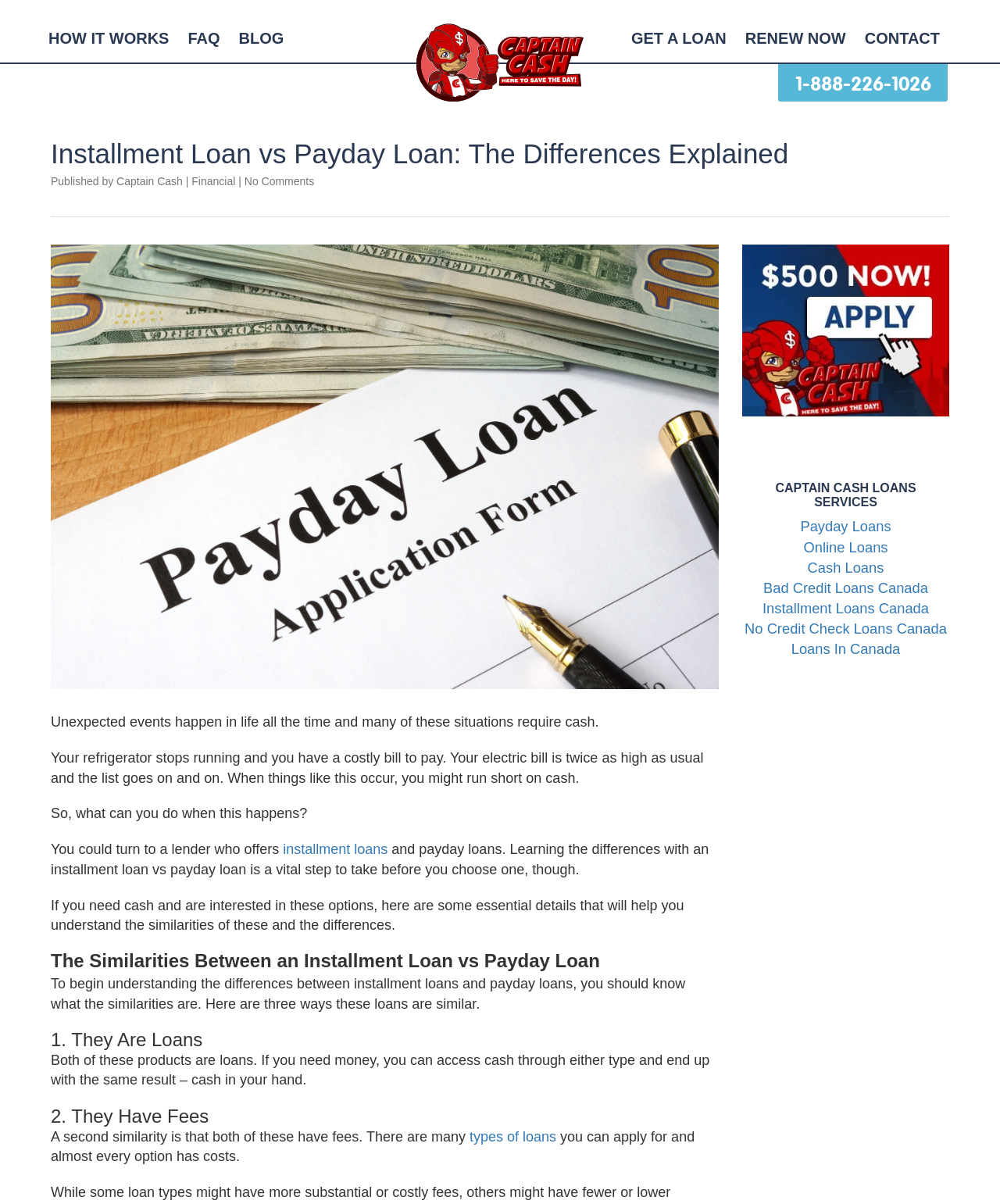Please identify the bounding box coordinates of the element that needs to be clicked to perform the following instruction: "Click on 'captaincash cash loans - apply now'".

[0.742, 0.265, 0.949, 0.281]